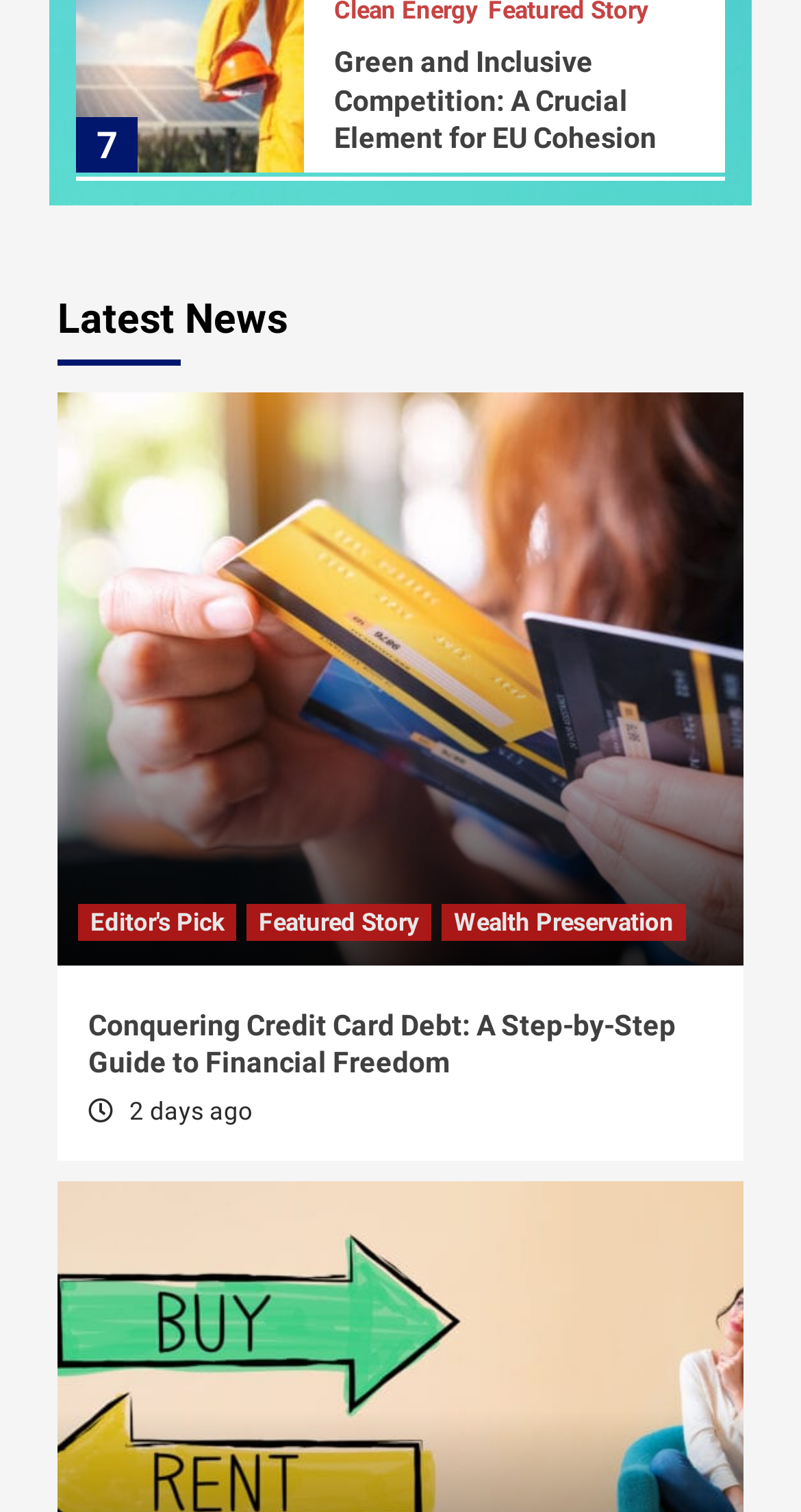Find the bounding box coordinates of the element to click in order to complete this instruction: "Learn about Wealth Preservation". The bounding box coordinates must be four float numbers between 0 and 1, denoted as [left, top, right, bottom].

[0.551, 0.598, 0.856, 0.623]